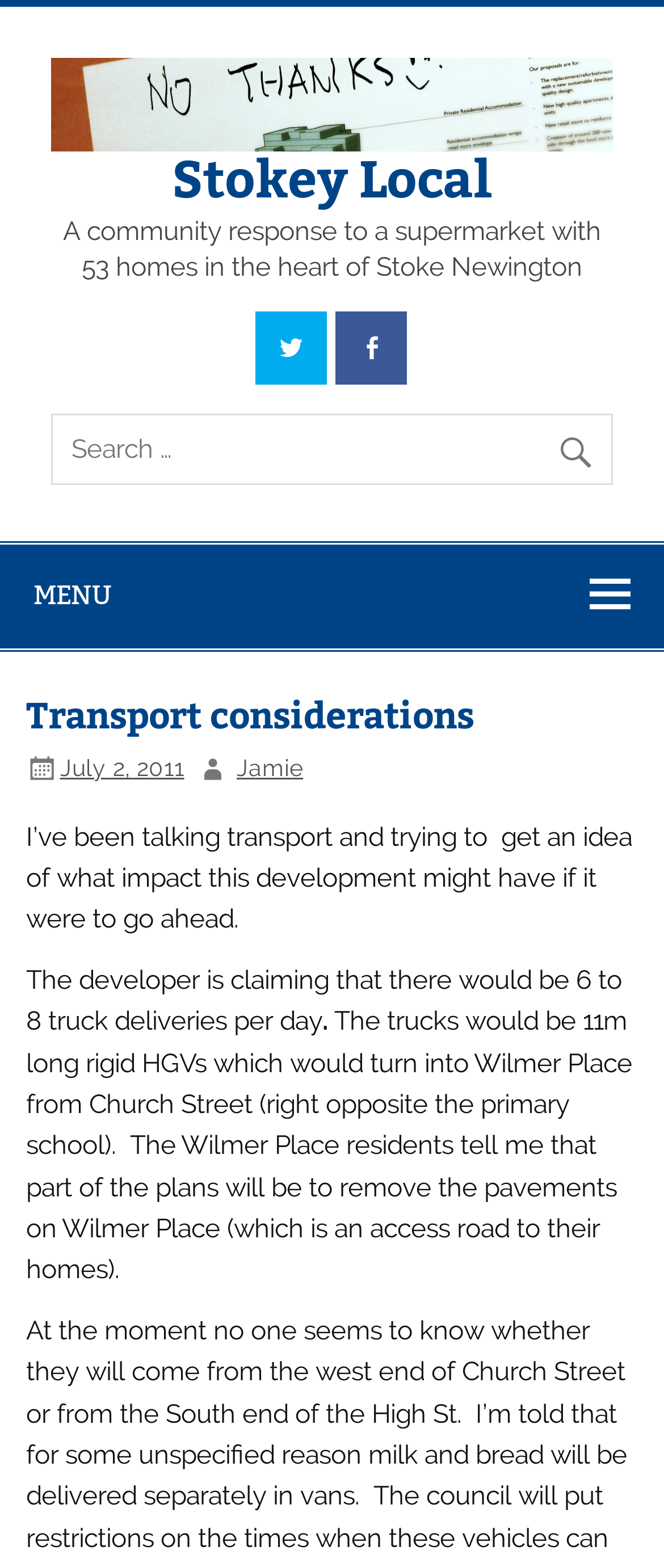Please identify the bounding box coordinates of the element's region that should be clicked to execute the following instruction: "View the July 2, 2011 post". The bounding box coordinates must be four float numbers between 0 and 1, i.e., [left, top, right, bottom].

[0.09, 0.481, 0.277, 0.498]